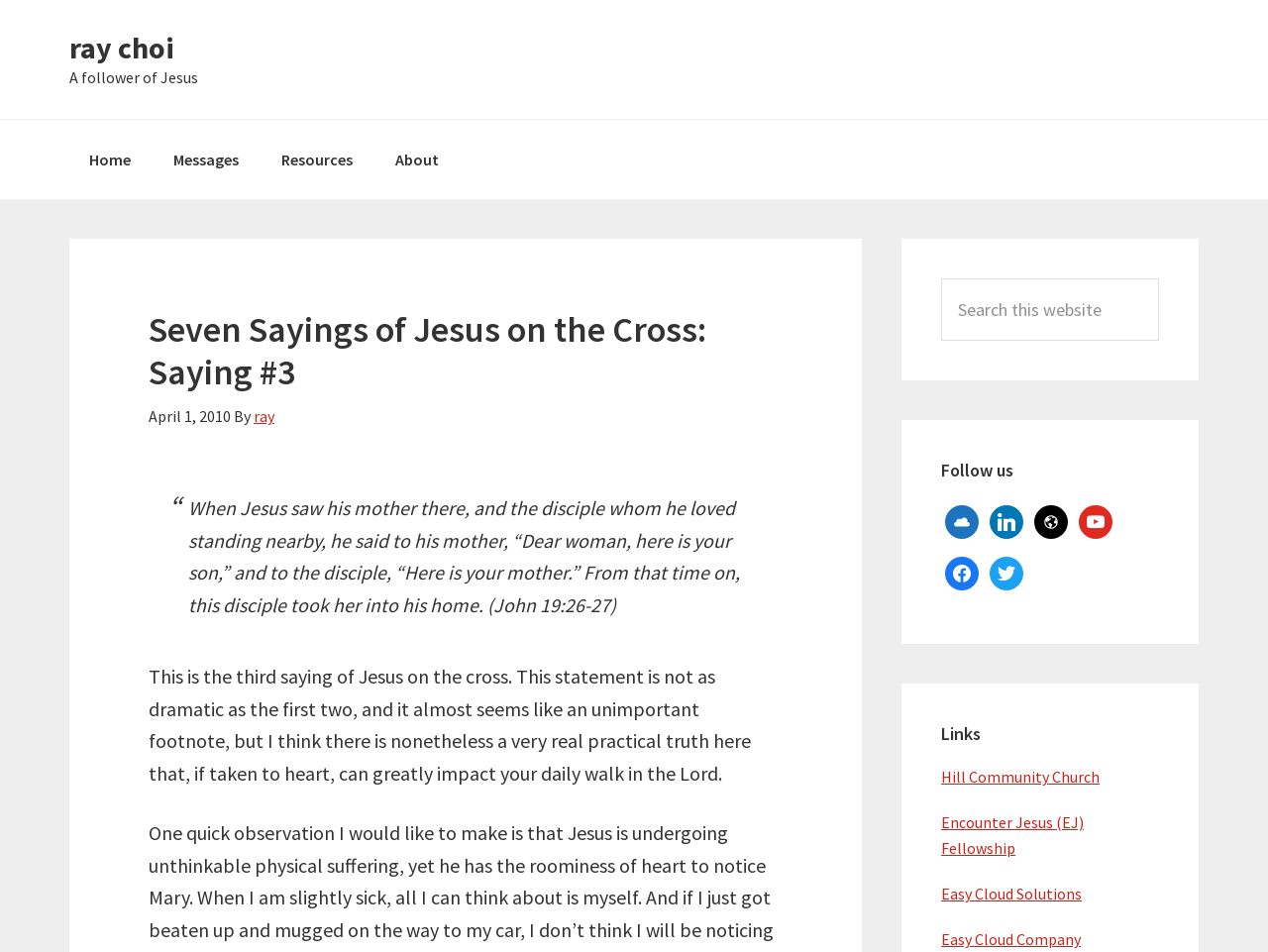Determine the bounding box coordinates of the element that should be clicked to execute the following command: "Follow us on Facebook".

[0.745, 0.59, 0.772, 0.611]